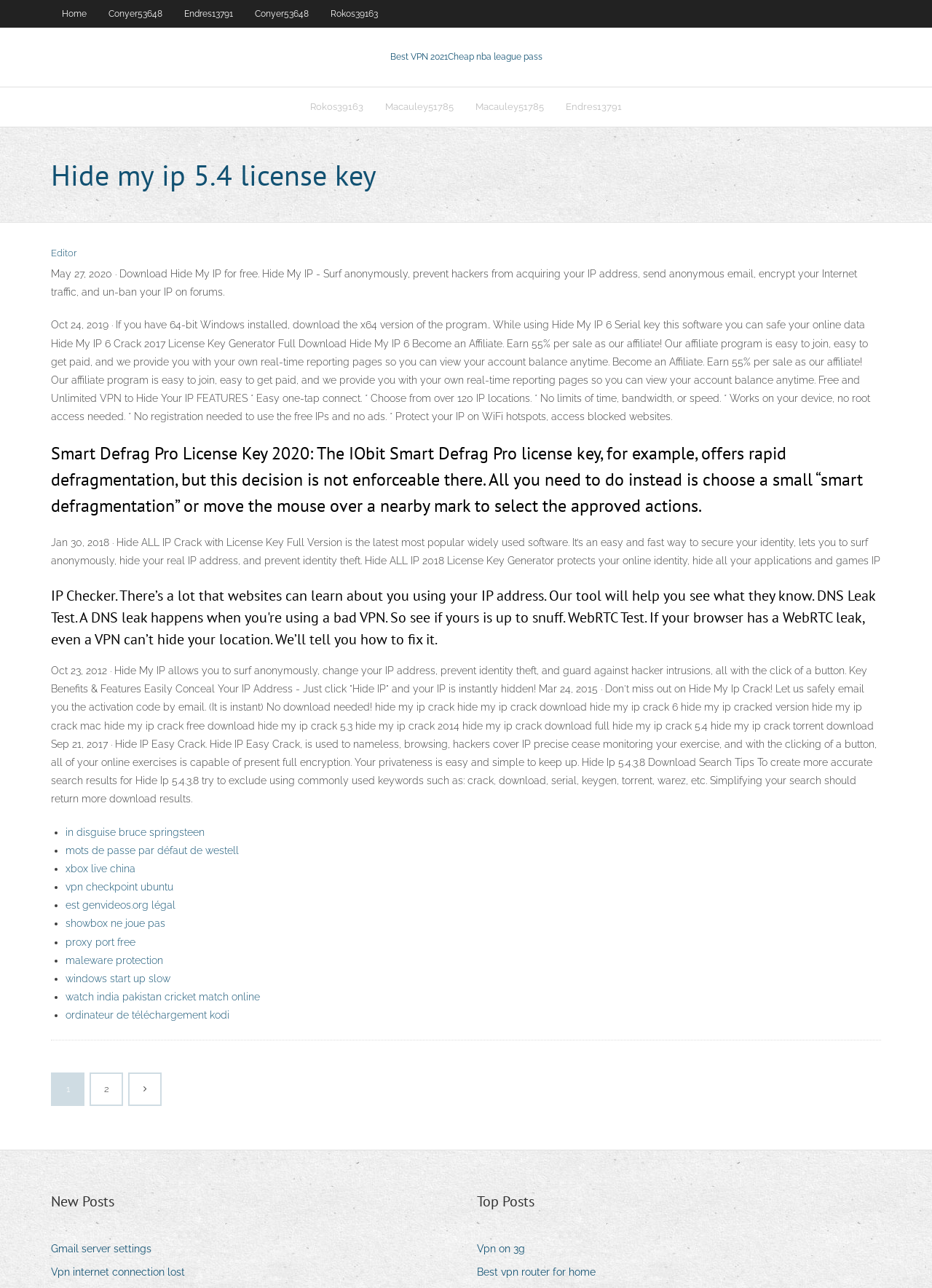Can you identify the bounding box coordinates of the clickable region needed to carry out this instruction: 'Click on 'Gmail server settings''? The coordinates should be four float numbers within the range of 0 to 1, stated as [left, top, right, bottom].

[0.055, 0.962, 0.174, 0.978]